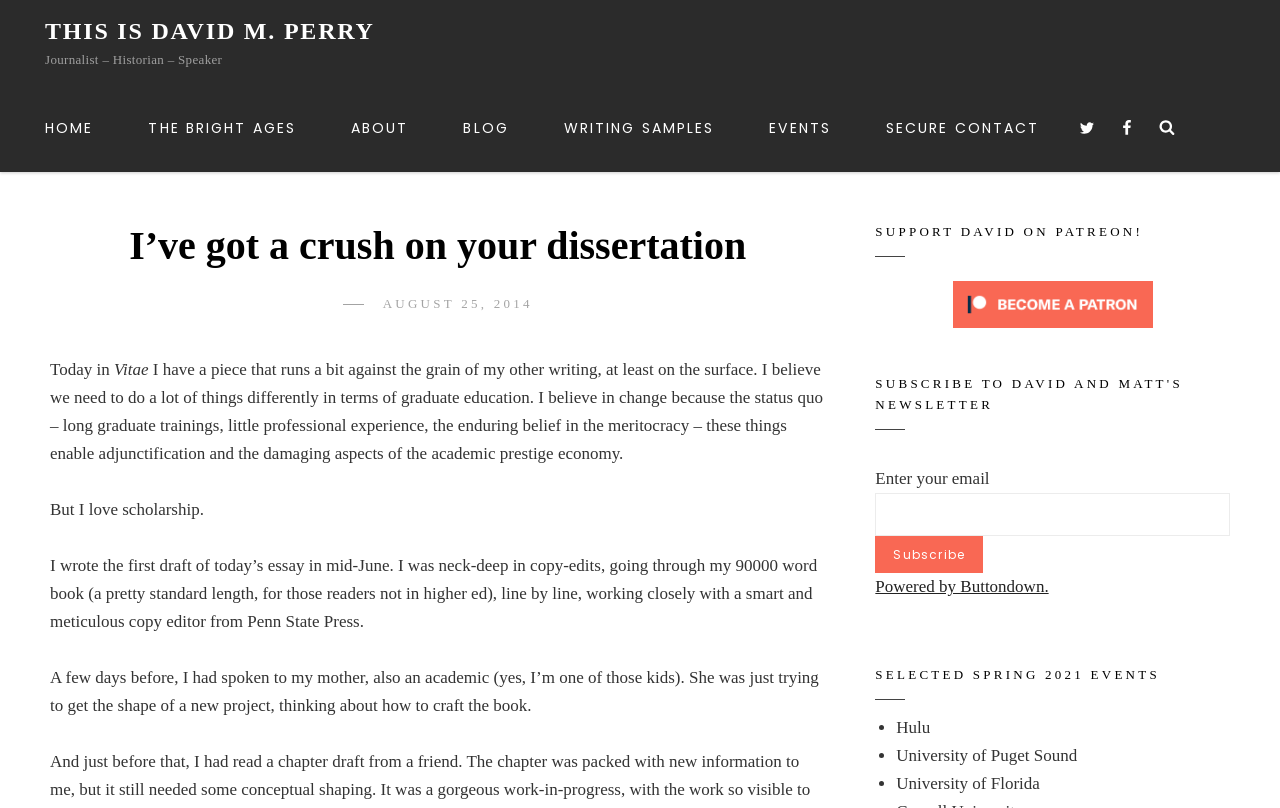What is the name of the university mentioned in the events section? Using the information from the screenshot, answer with a single word or phrase.

University of Puget Sound